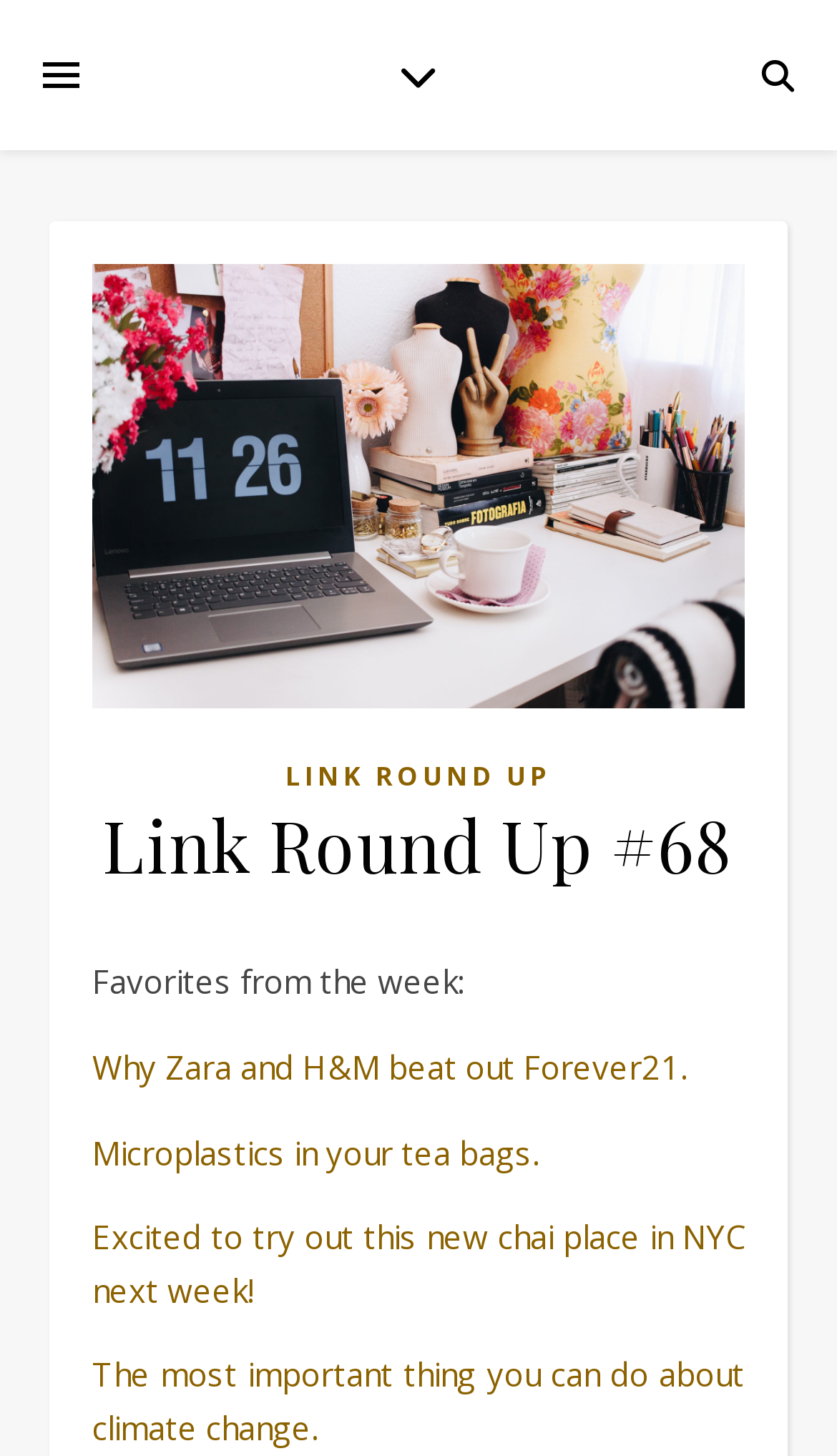Provide the bounding box coordinates of the UI element that matches the description: "info@vivahealthgroup.com.au".

None